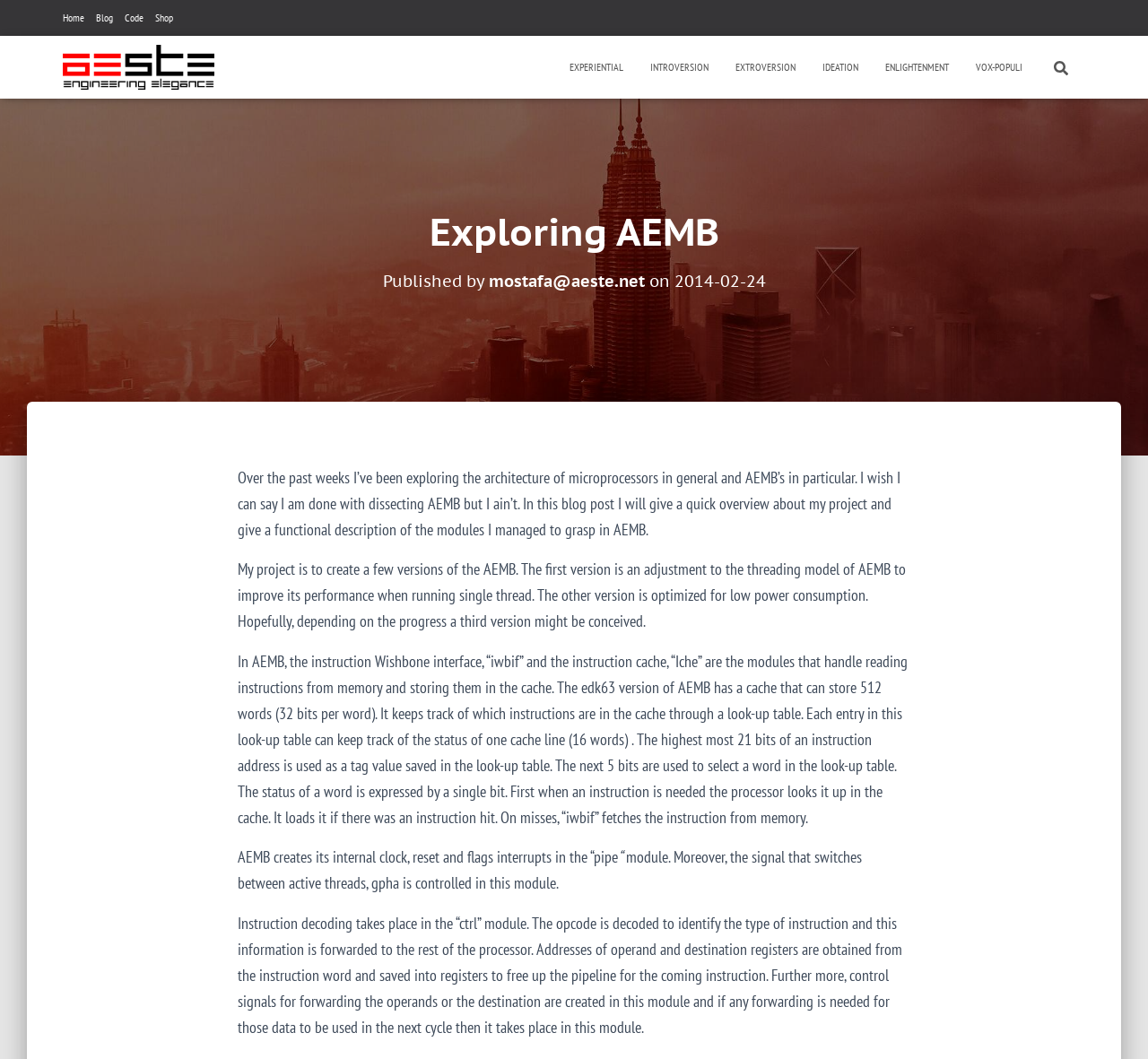Craft a detailed narrative of the webpage's structure and content.

The webpage is a blog post titled "Exploring AEMB" with a heading that indicates it was published by mostafa@aeste.net on 2014-02-24. At the top of the page, there is a navigation menu with links to "Home", "Blog", "Code", and "Shop". Next to the navigation menu, there is a logo with the text "Blog@AESTE" and an image.

Below the navigation menu, there are several links to categories, including "EXPERIENTIAL", "INTROVERSION", "EXTROVERSION", "IDEATION", "ENLIGHTENMENT", and "VOX-POPULI". A search bar is located to the right of these links, with a placeholder text "Search for:".

The main content of the blog post is divided into four paragraphs. The first paragraph introduces the topic of exploring the architecture of microprocessors, specifically AEMB. The second paragraph describes the project's goals, including creating different versions of AEMB with improved performance and low power consumption.

The third paragraph delves into the details of AEMB's modules, including the instruction Wishbone interface, instruction cache, and look-up table. The fourth paragraph continues to explain the inner workings of AEMB, including the creation of internal clock, reset, and flags interrupts, as well as instruction decoding.

Throughout the page, there are no images other than the logo and the image next to the navigation menu. The text is organized in a clear and readable format, with headings and paragraphs that make it easy to follow along.